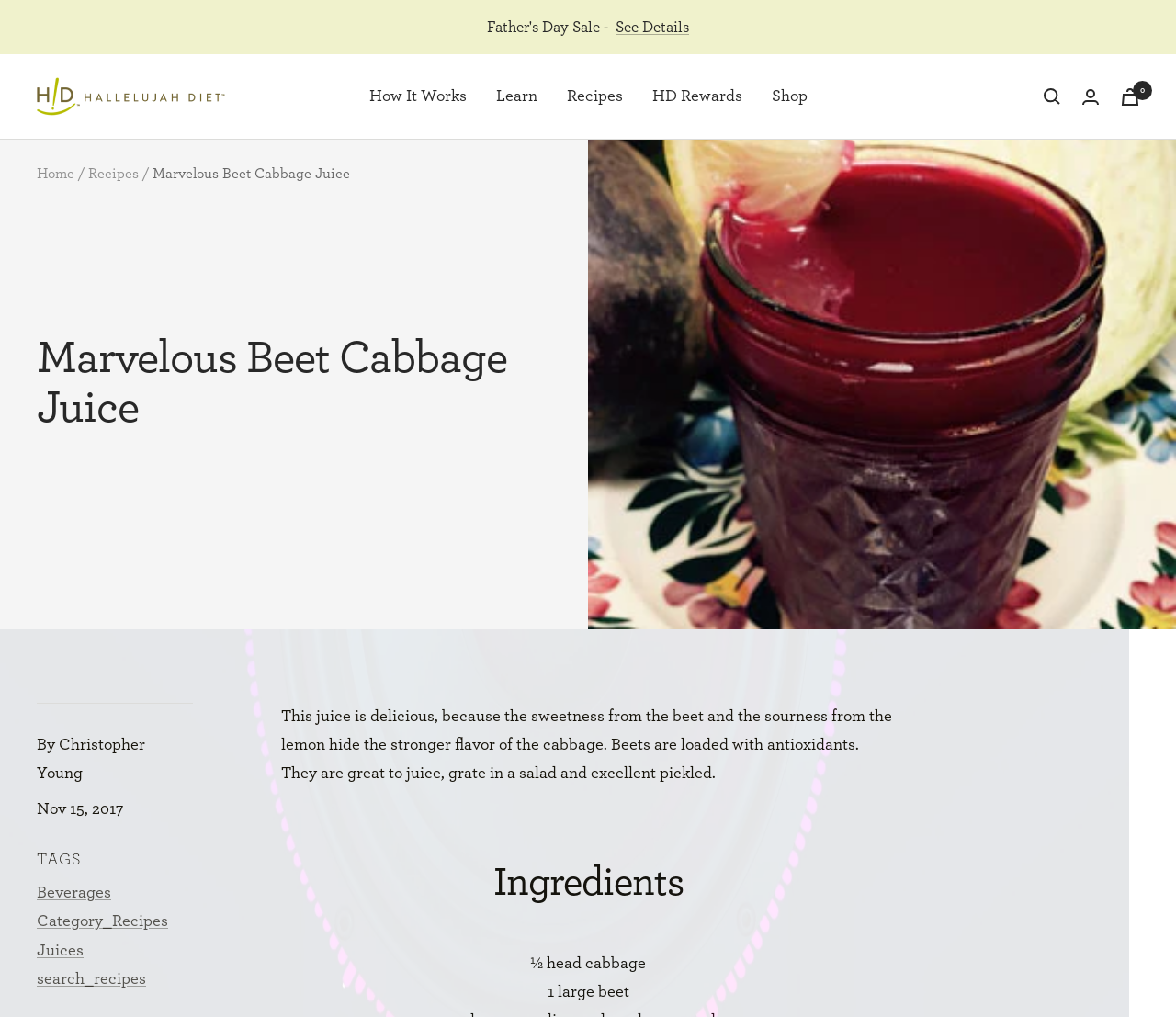Please find and give the text of the main heading on the webpage.

Marvelous Beet Cabbage Juice